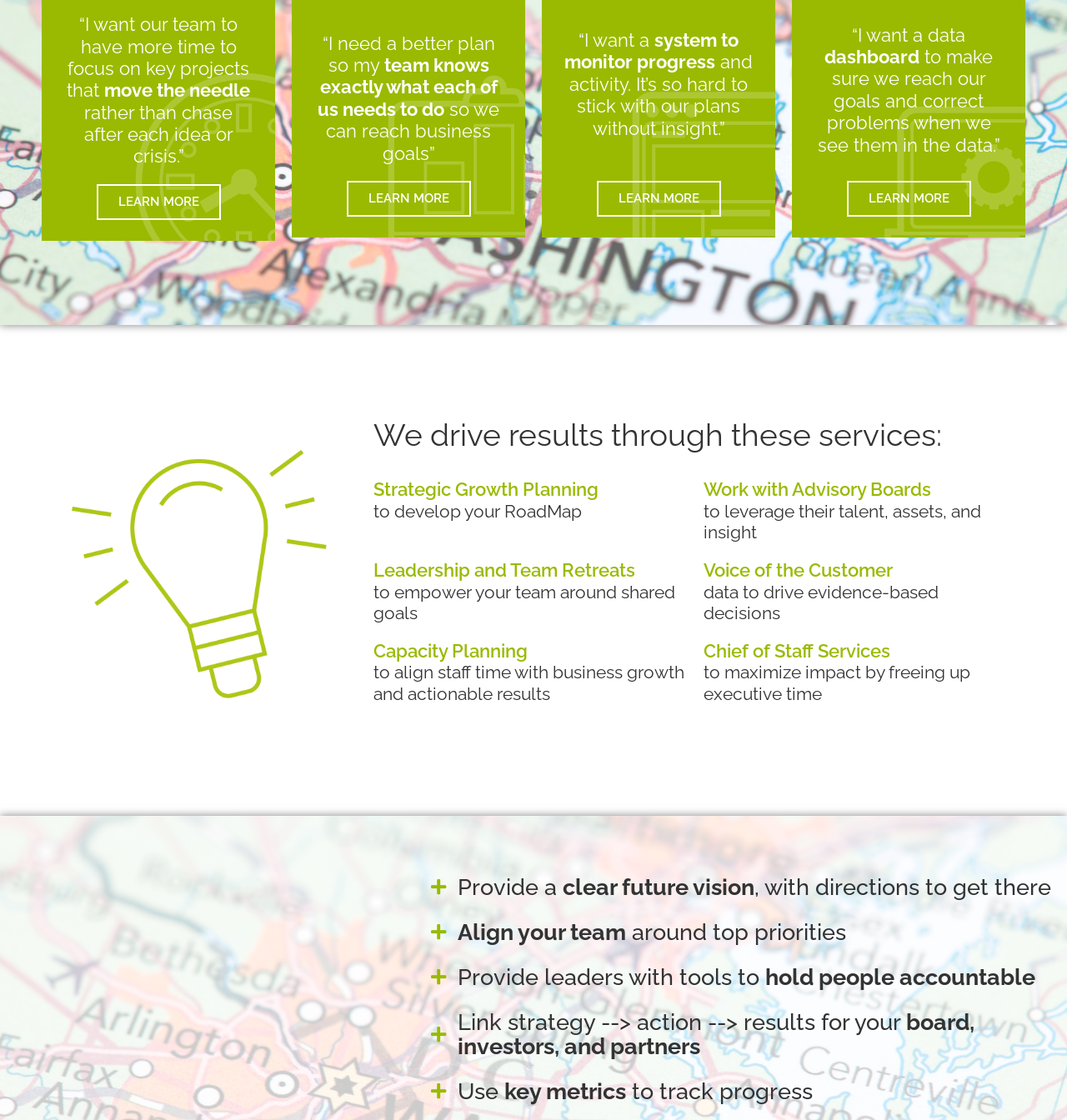Given the element description, predict the bounding box coordinates in the format (top-left x, top-left y, bottom-right x, bottom-right y), using floating point numbers between 0 and 1: Chief of Staff Services

[0.659, 0.571, 0.834, 0.591]